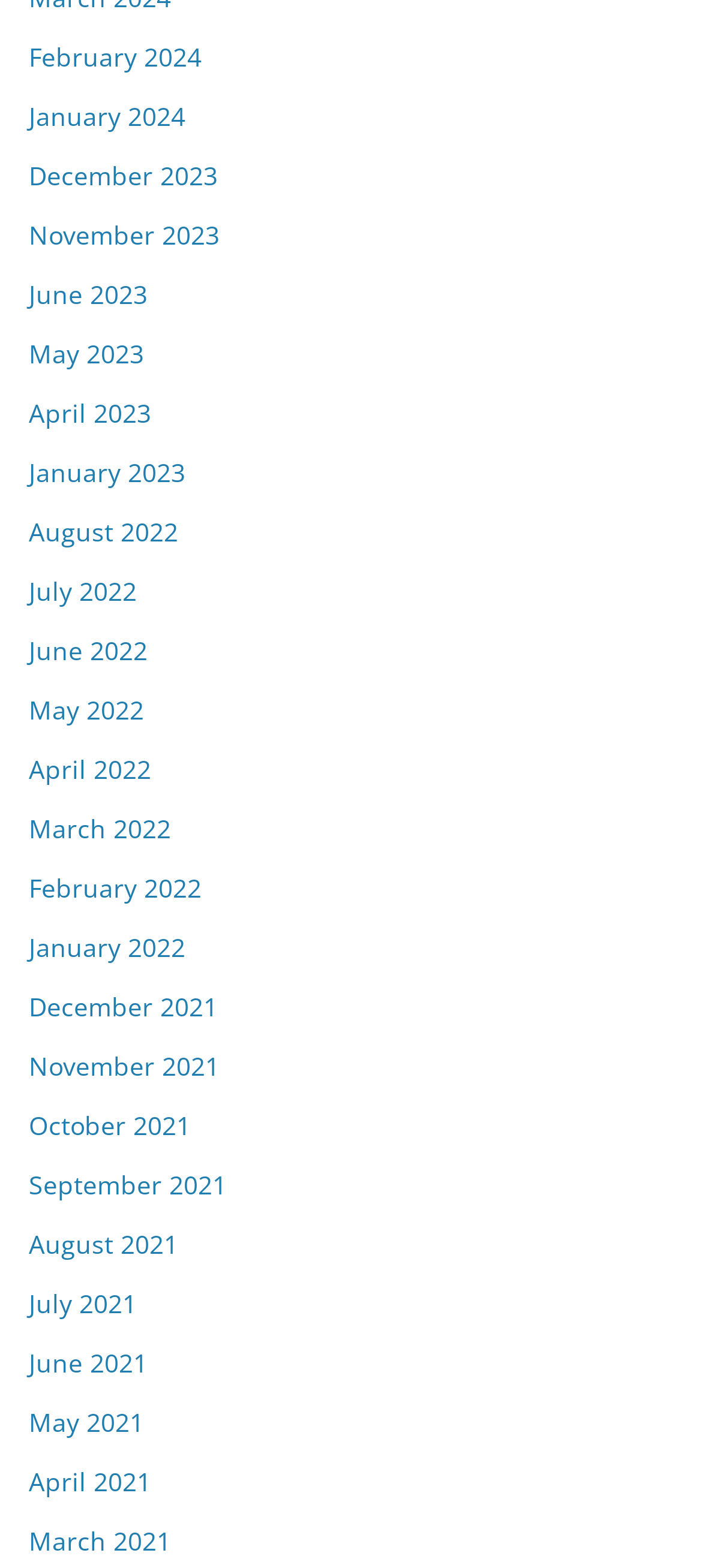How many links are there in total?
Please give a well-detailed answer to the question.

I can count the total number of links by looking at the list. There are 17 links in total, each representing a different month.